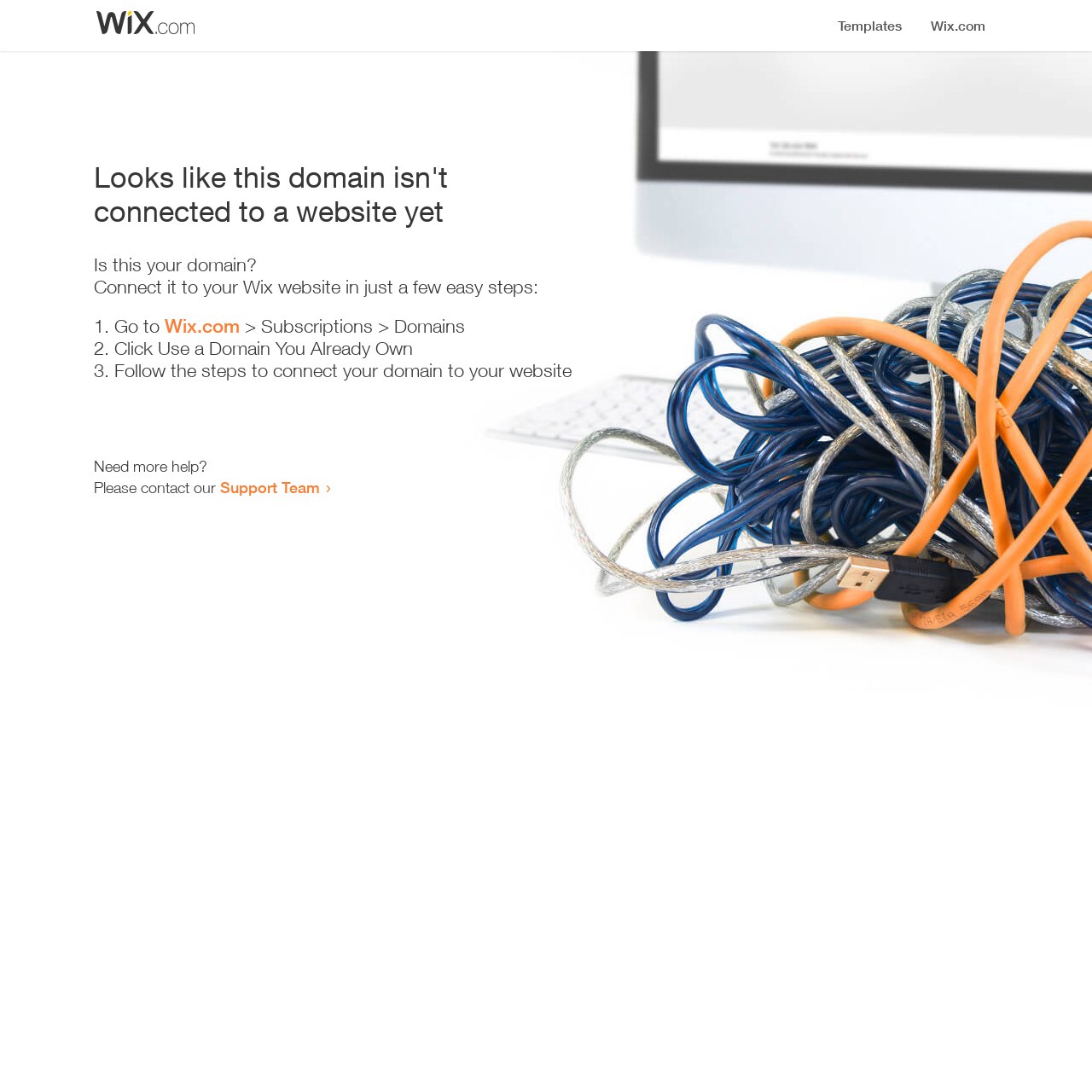Using the image as a reference, answer the following question in as much detail as possible:
What is the purpose of this webpage?

Based on the content of the webpage, it appears that the purpose of this webpage is to guide users to connect their domain to their Wix website in a few easy steps.